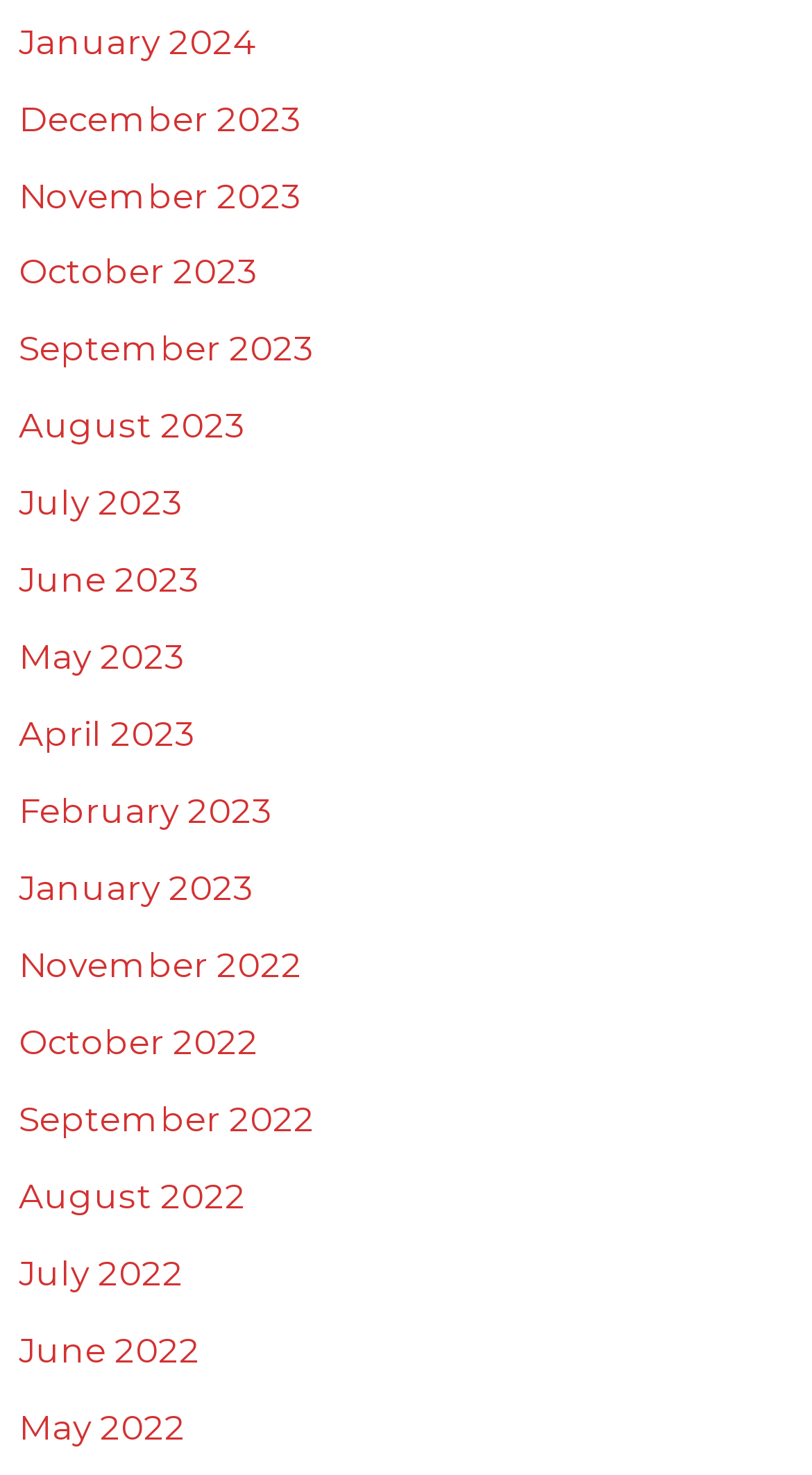Please identify the bounding box coordinates of the area I need to click to accomplish the following instruction: "View January 2024".

[0.023, 0.014, 0.315, 0.042]